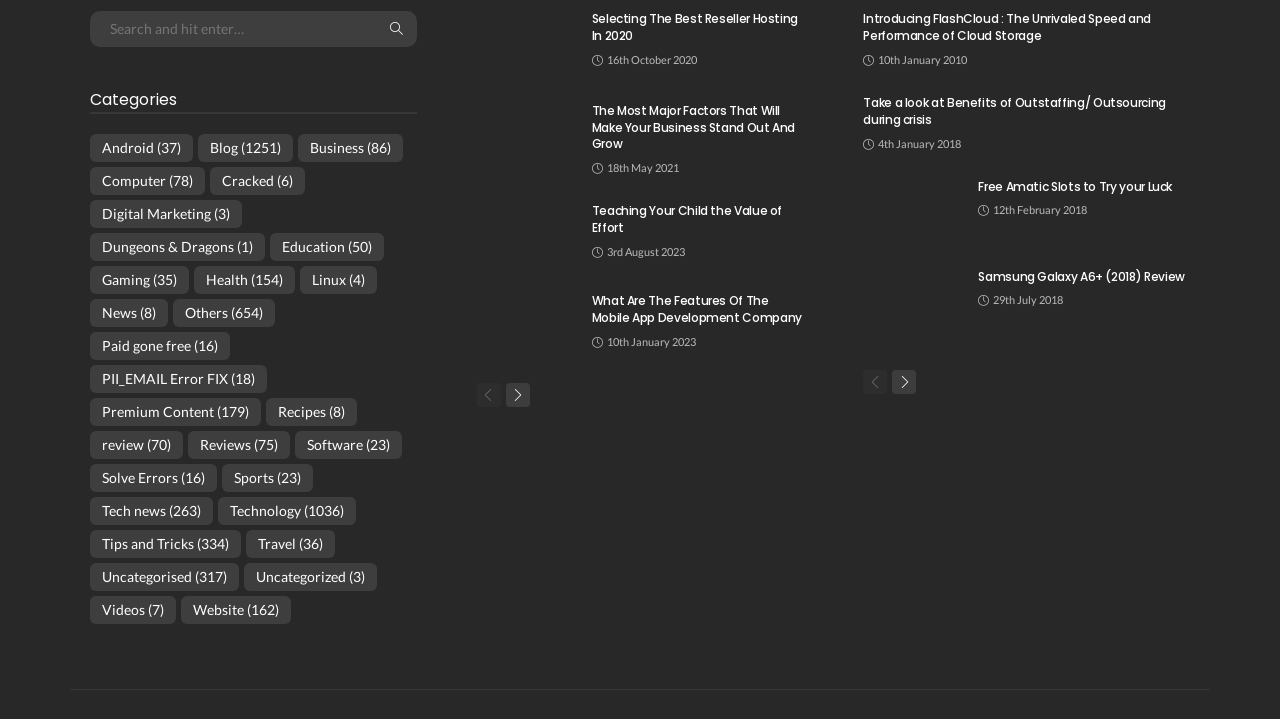Please identify the bounding box coordinates of the clickable area that will allow you to execute the instruction: "click on 'Categories'".

[0.07, 0.122, 0.326, 0.156]